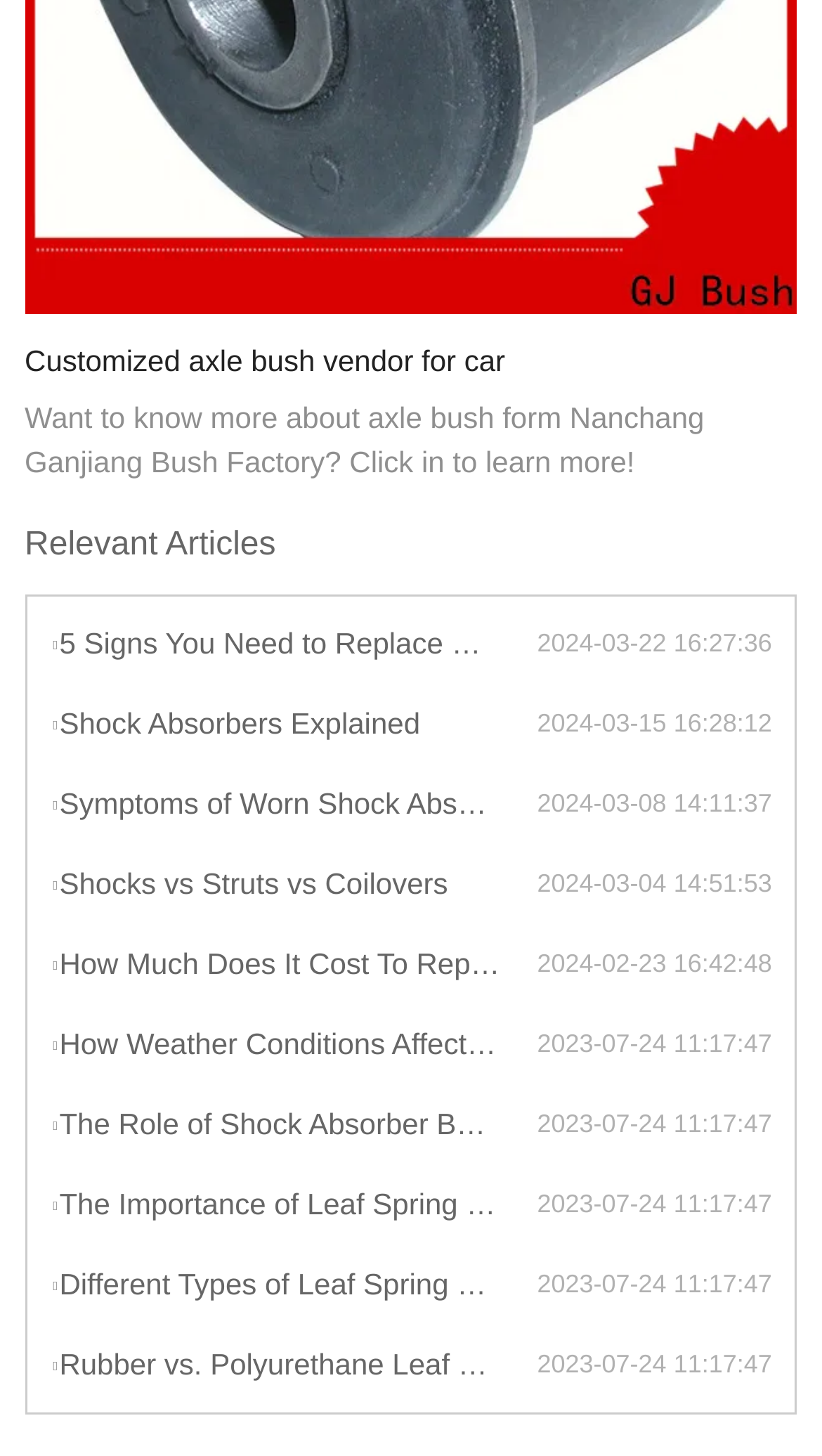From the details in the image, provide a thorough response to the question: How many articles are listed?

I counted the number of link elements with OCR text starting with '' which indicates an article title, and found 10 of them.